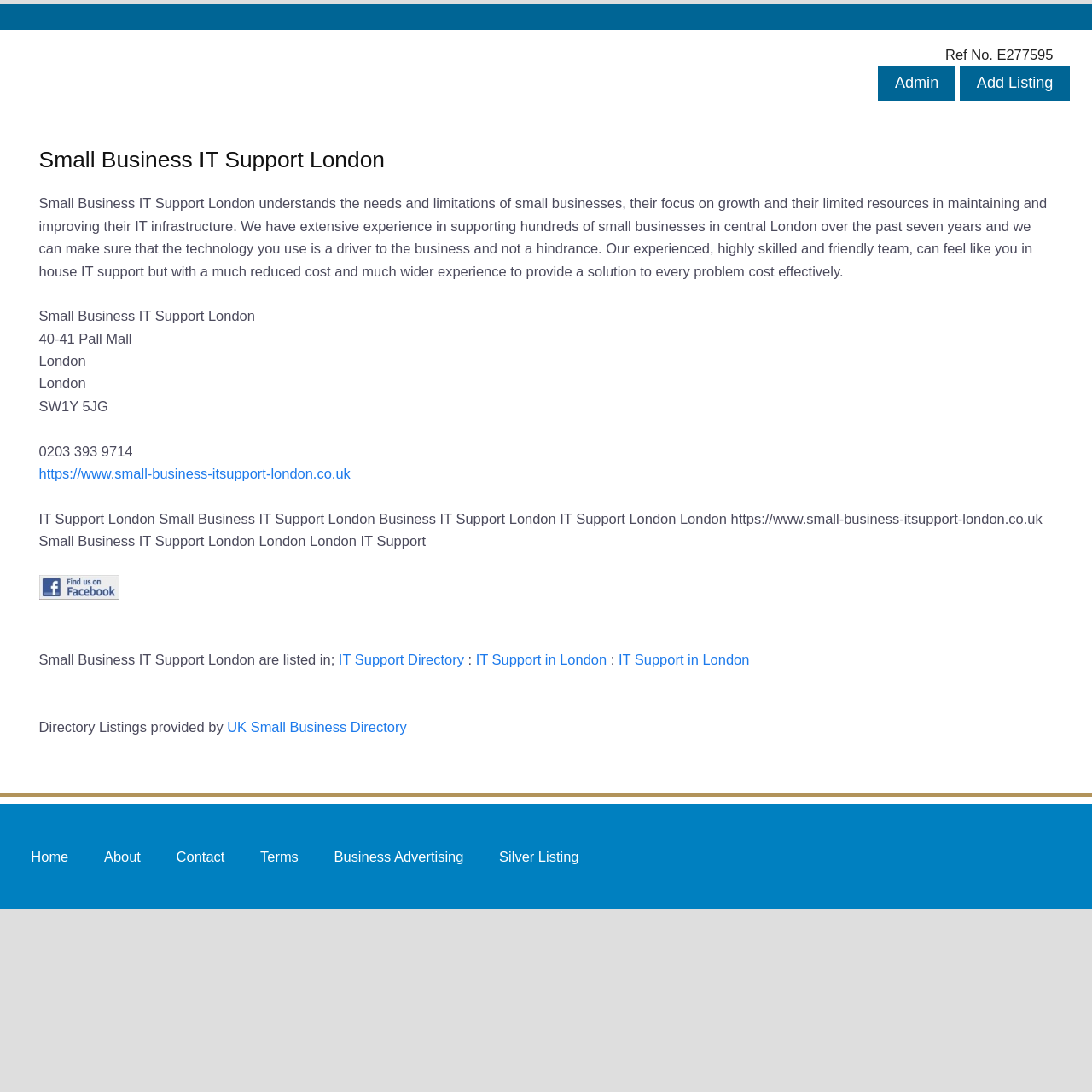Find the bounding box coordinates for the element described here: "Share Share on Facebook".

None